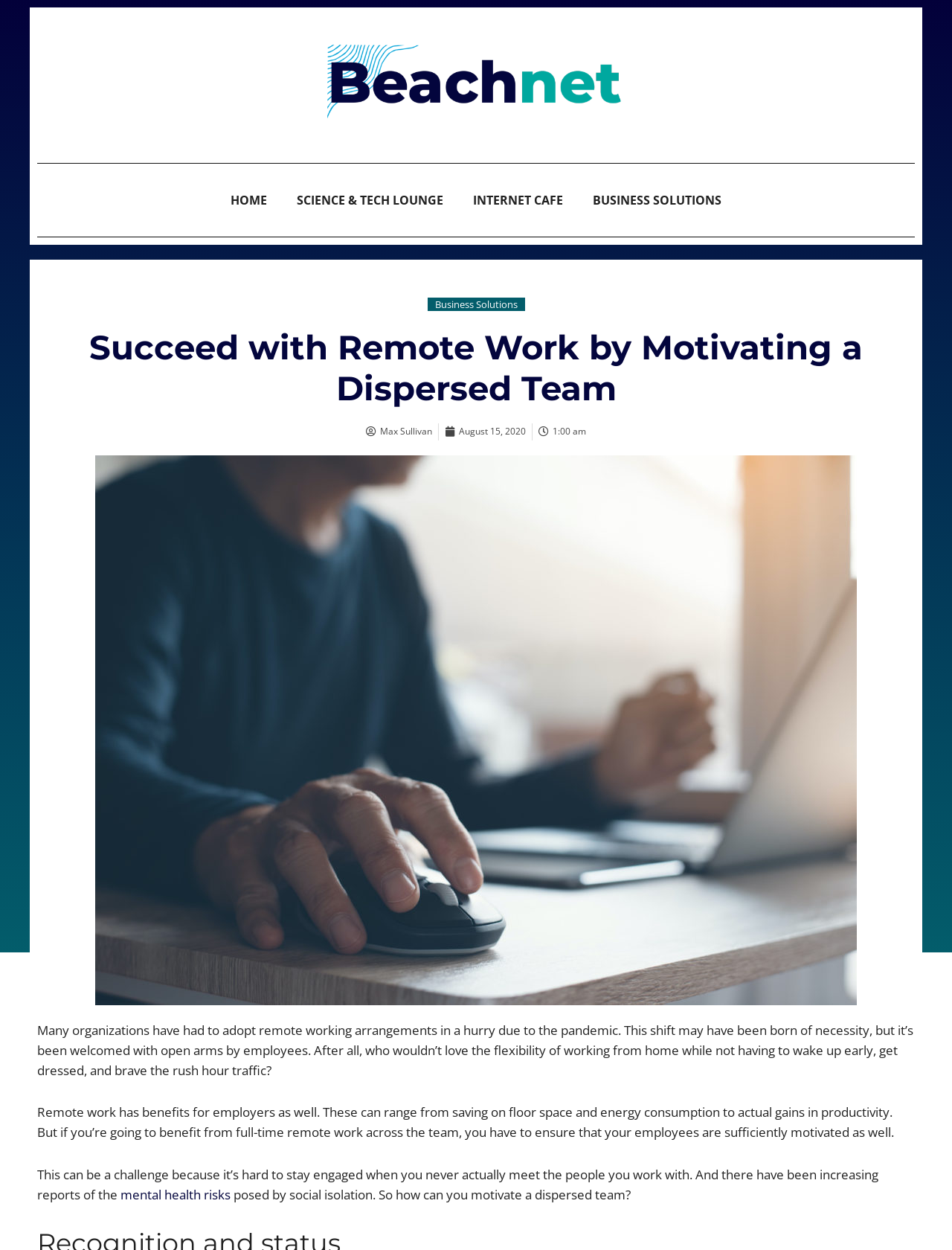Can you give a comprehensive explanation to the question given the content of the image?
What is the logo of the website?

The logo of the website is located at the top left corner of the webpage, with a bounding box coordinate of [0.344, 0.036, 0.656, 0.095]. It is an image element with the text 'beachnet-logo'.